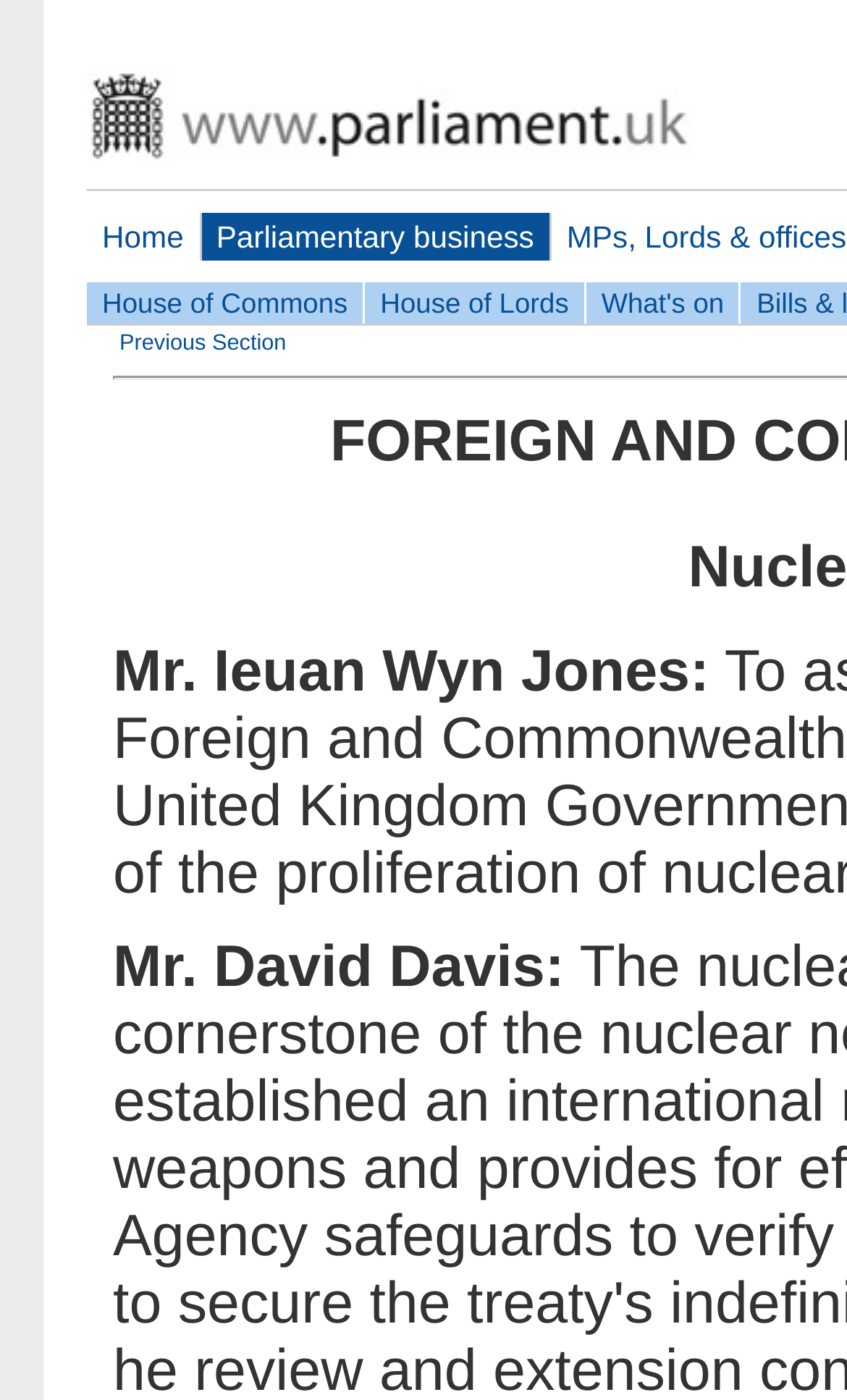Provide a one-word or brief phrase answer to the question:
How many speakers are listed on this page?

2